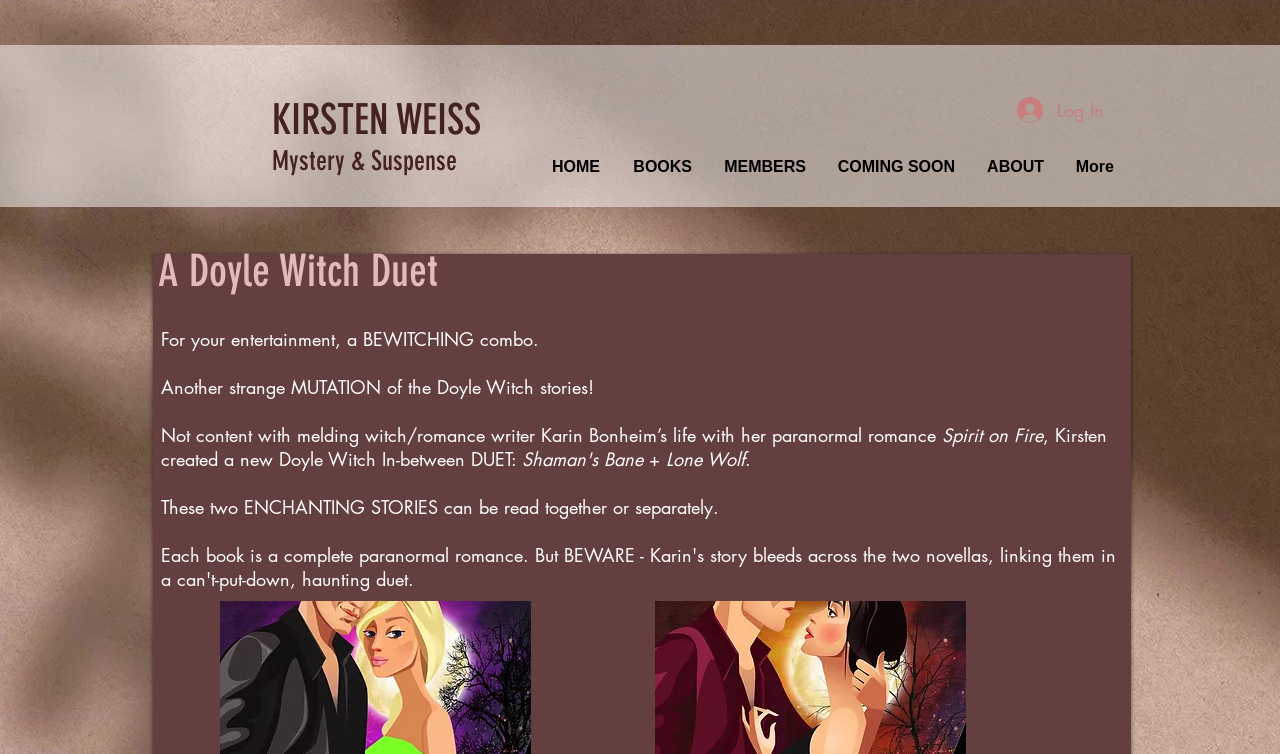Please reply with a single word or brief phrase to the question: 
How many stories are in the duet?

Two